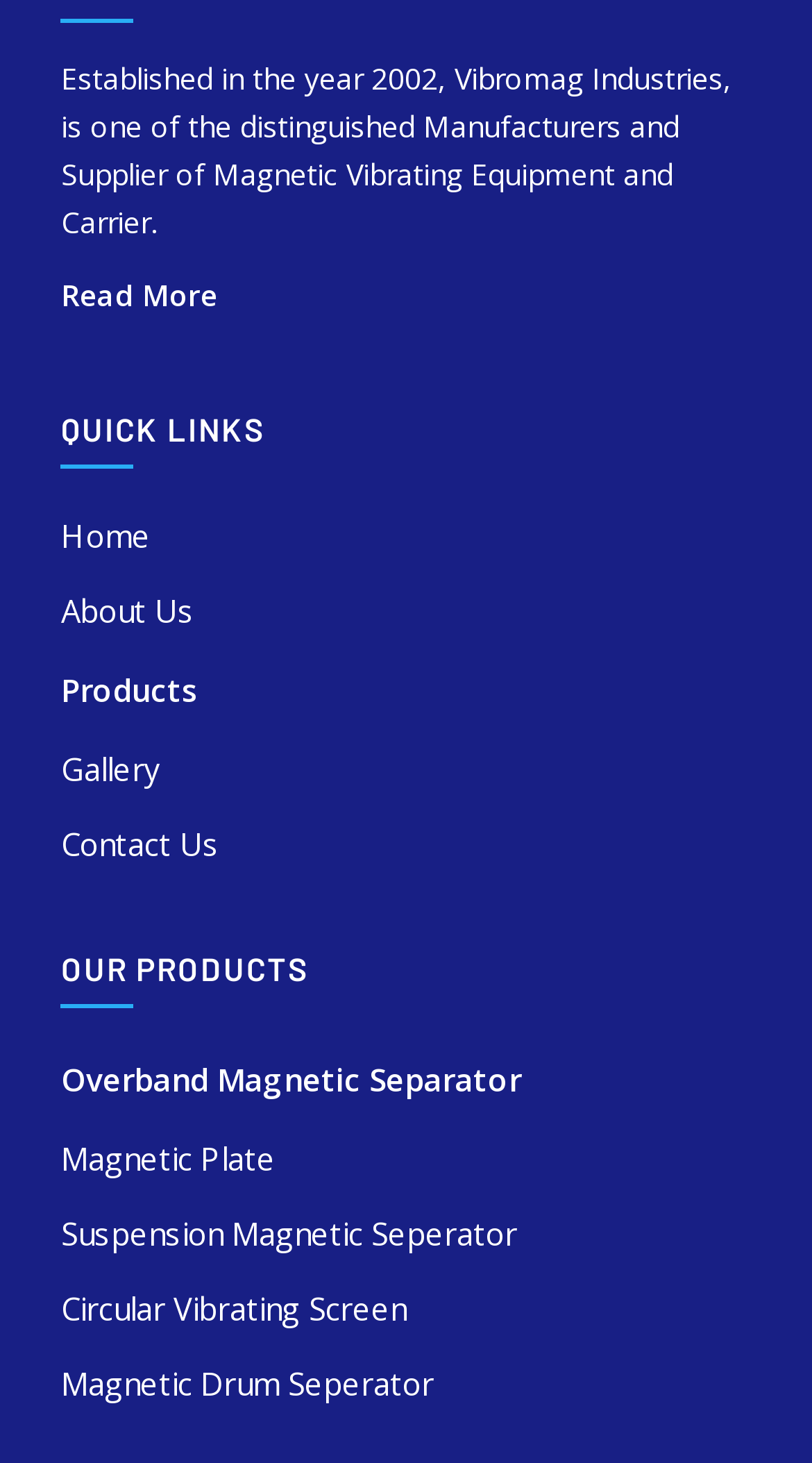Give a succinct answer to this question in a single word or phrase: 
What is the year Vibromag Industries was established?

2002